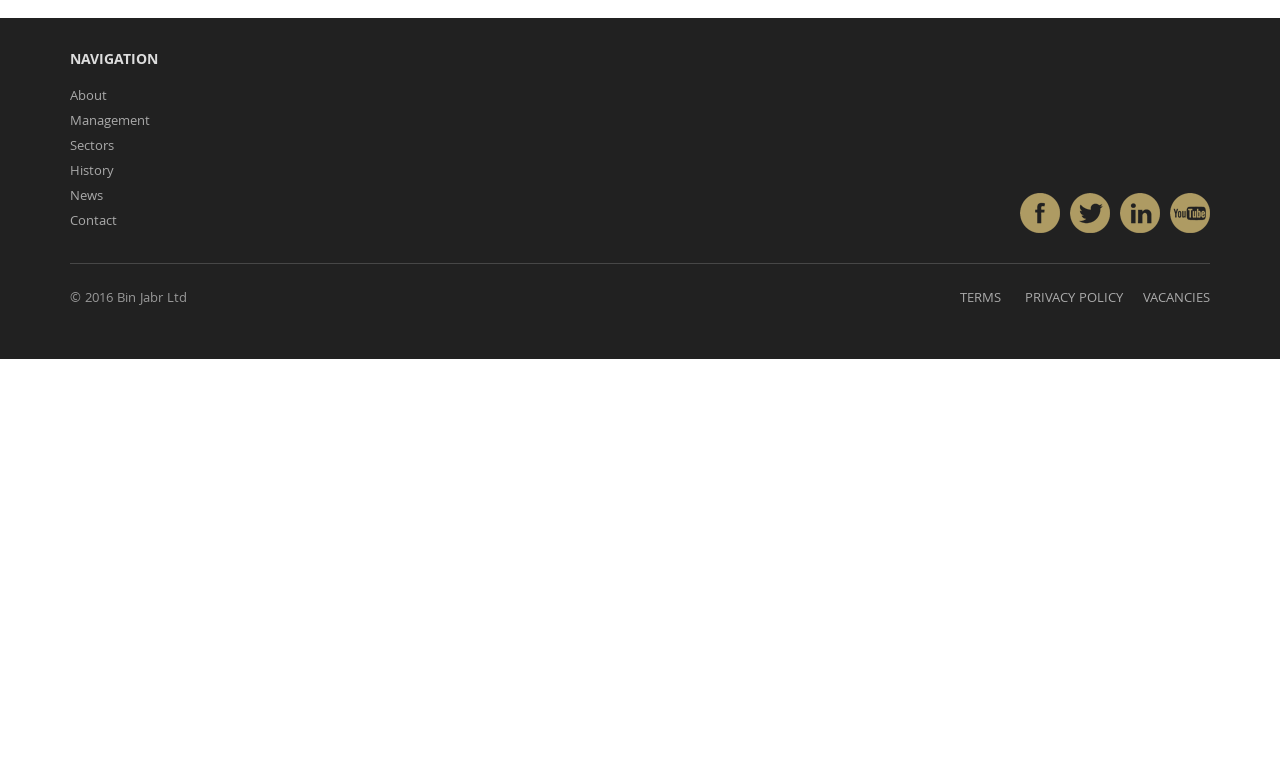Extract the bounding box coordinates for the described element: "VACANCIES". The coordinates should be represented as four float numbers between 0 and 1: [left, top, right, bottom].

[0.877, 0.379, 0.945, 0.408]